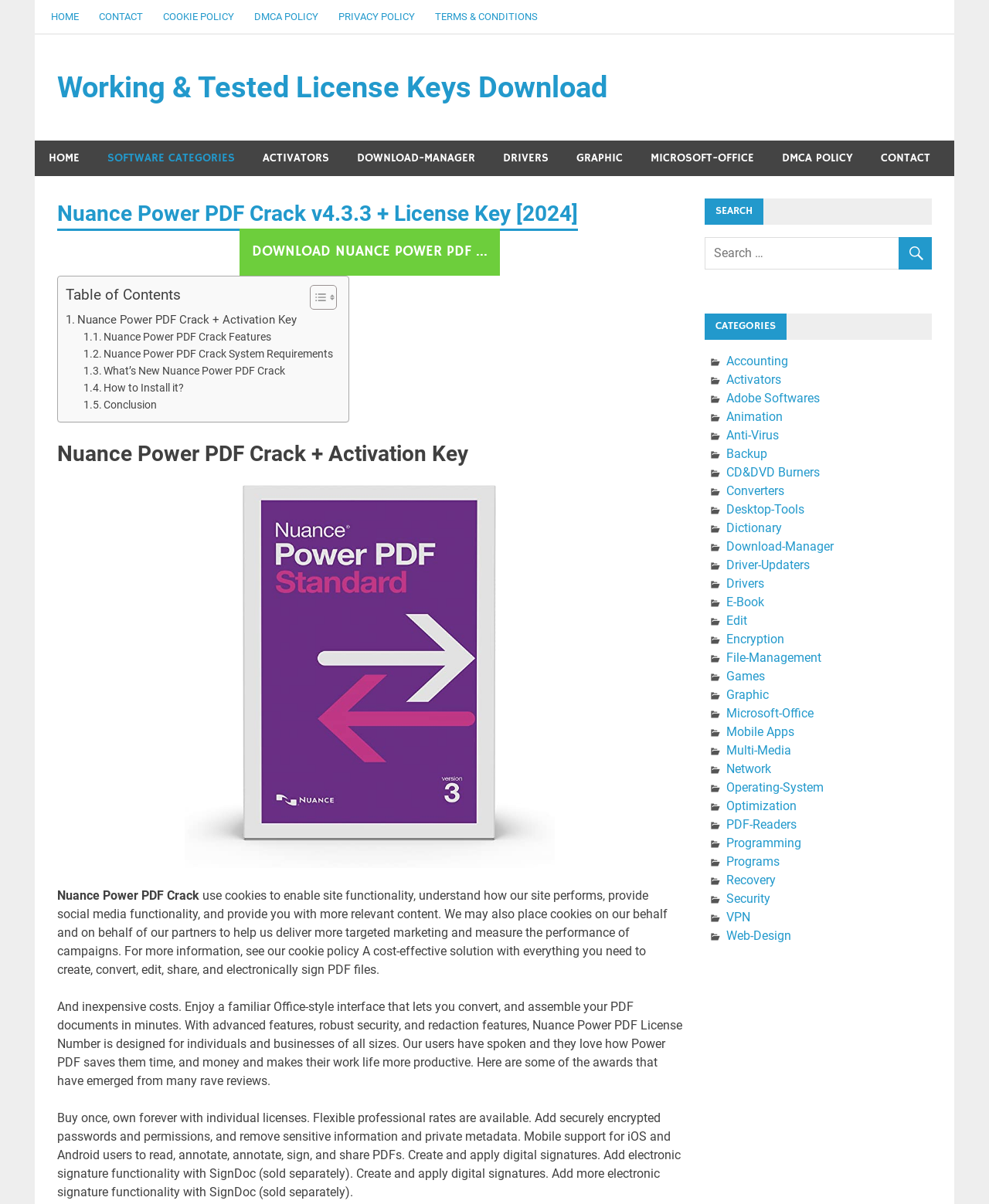Locate the bounding box coordinates of the item that should be clicked to fulfill the instruction: "Go to the 'ACTIVATORS' category".

[0.252, 0.117, 0.347, 0.146]